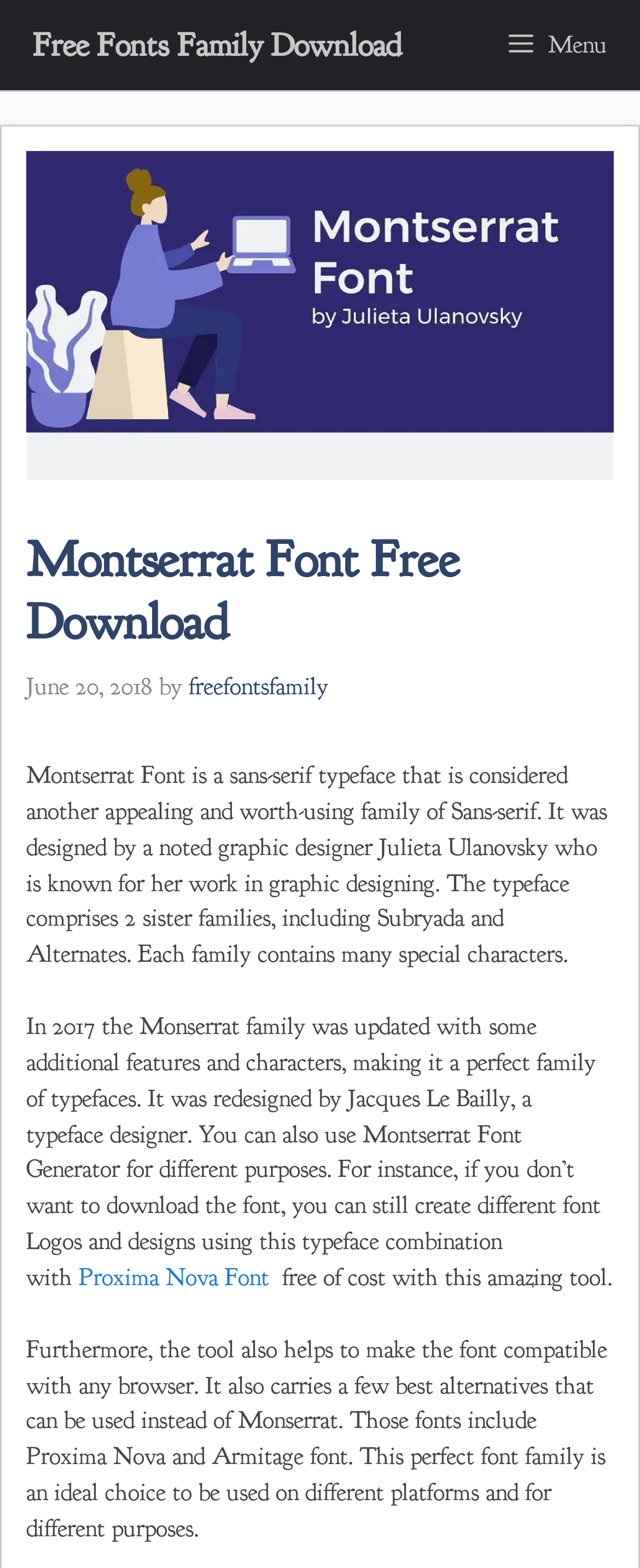Create an elaborate caption for the webpage.

The webpage is about the Montserrat font family, which is available for free download in various formats. At the top, there is a primary navigation menu with a link to "Free Fonts Family Download" and a button labeled "Menu" that expands to reveal more options. Below the navigation menu, there is a large image of the Montserrat font.

The main content area is divided into sections. The first section has a heading that reads "Montserrat Font Free Download" and displays the date "June 20, 2018" and the author's name "freefontsfamily" in a smaller text. 

Below this section, there is a paragraph of text that describes the Montserrat font family, its design, and its features. The text also mentions that the font was updated in 2017 and provides information about its designer.

Following this paragraph, there is another section of text that discusses the Montserrat Font Generator, a tool that allows users to create different font logos and designs without downloading the font. This section also includes a link to the Proxima Nova Font.

The final section of text provides more information about the Montserrat font family, its compatibility with browsers, and its alternatives, including Proxima Nova and Armitage font. Overall, the webpage provides detailed information about the Montserrat font family and its uses.